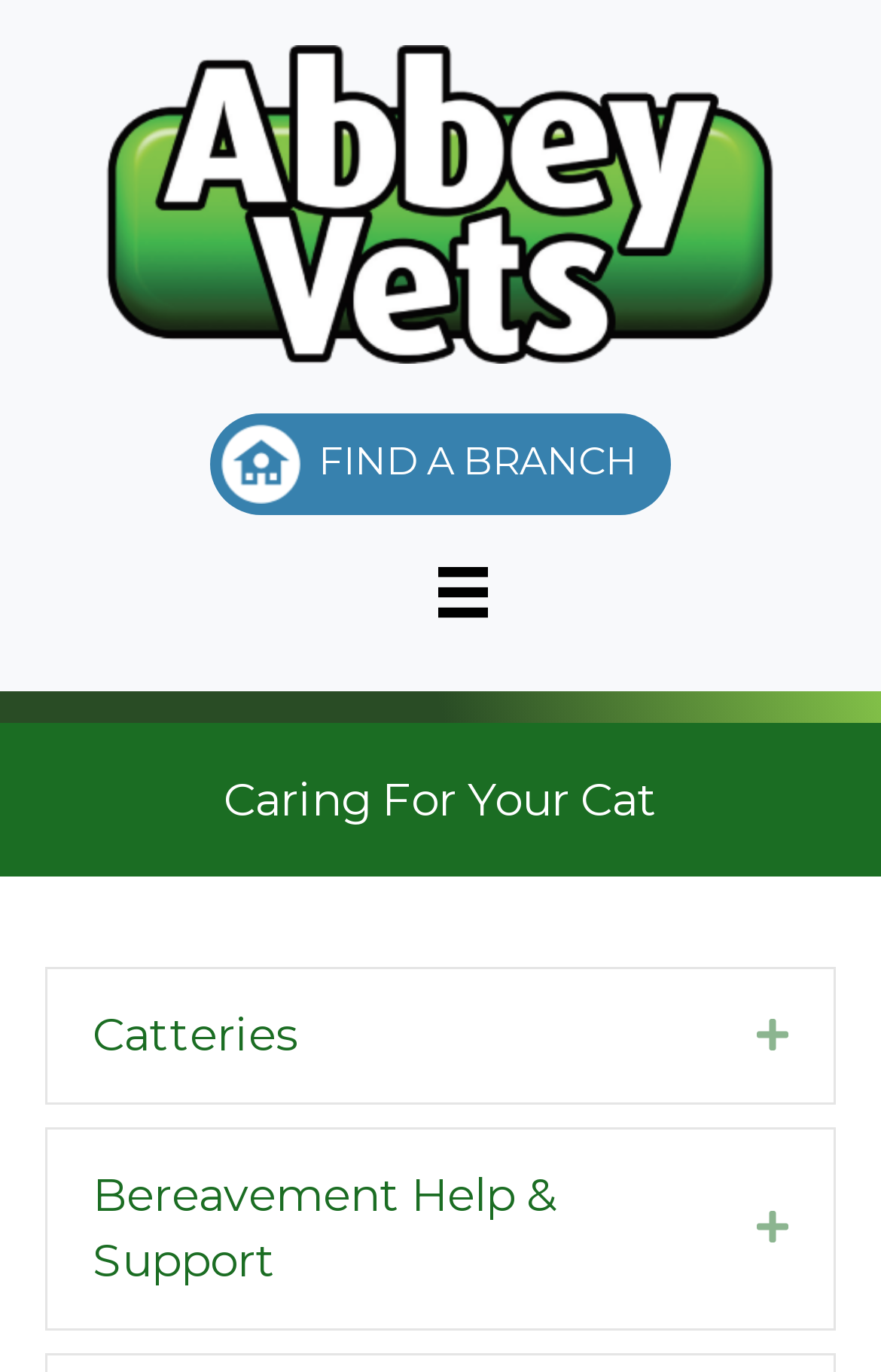Can you give a comprehensive explanation to the question given the content of the image?
What is the text on the button at the top right corner?

By analyzing the bounding box coordinates, I determined that the button with the text 'FIND A BRANCH' is located at the top right corner of the webpage. This button has a unique text content and is positioned above the 'Menu' button.